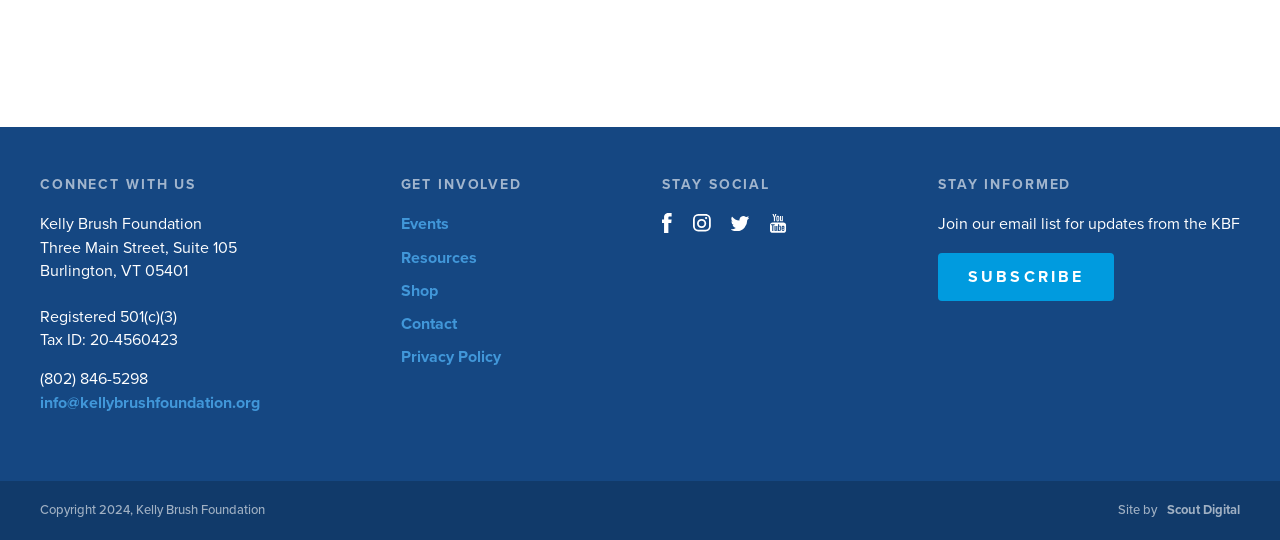Observe the image and answer the following question in detail: What is the phone number of the Kelly Brush Foundation?

I found the phone number by examining the static text elements under the 'CONNECT WITH US' heading, which lists the foundation's contact information.